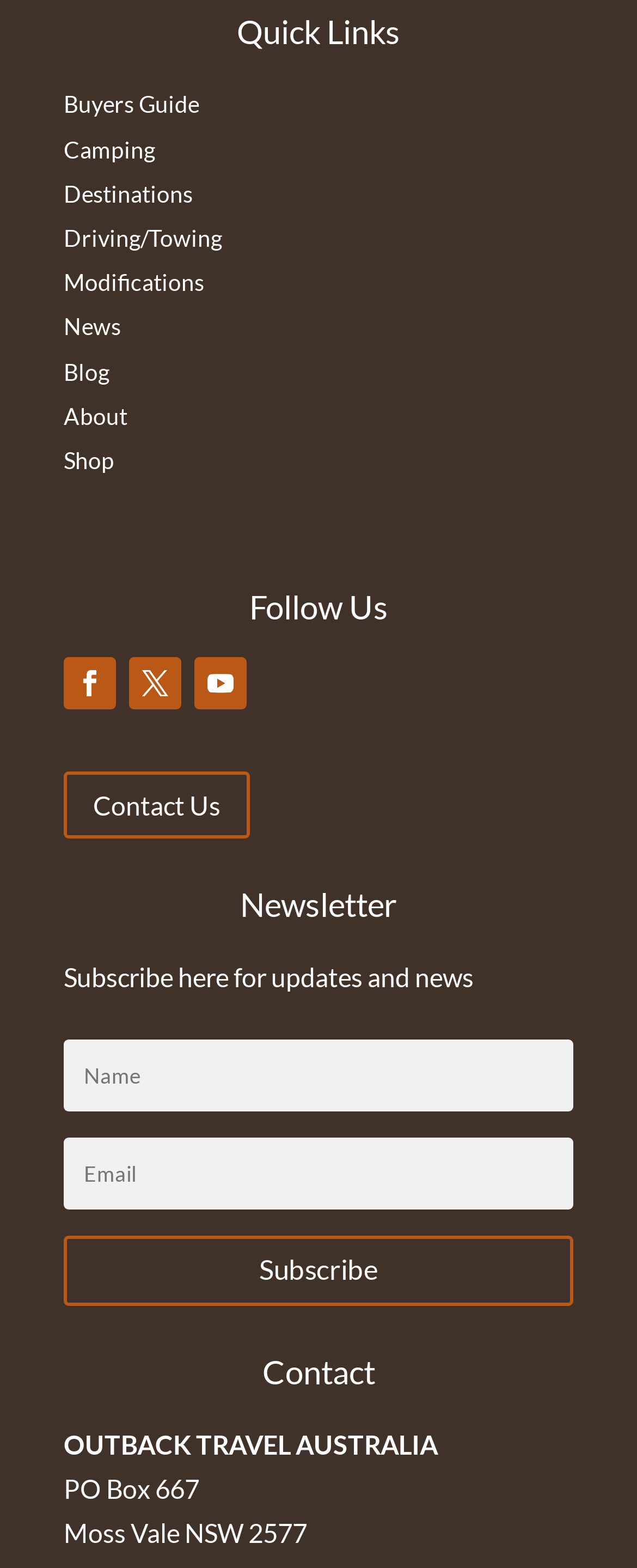How many textboxes are there for subscribing to the newsletter?
Kindly answer the question with as much detail as you can.

In the 'Newsletter' section, I found two textboxes where users can input their information to subscribe to the newsletter.